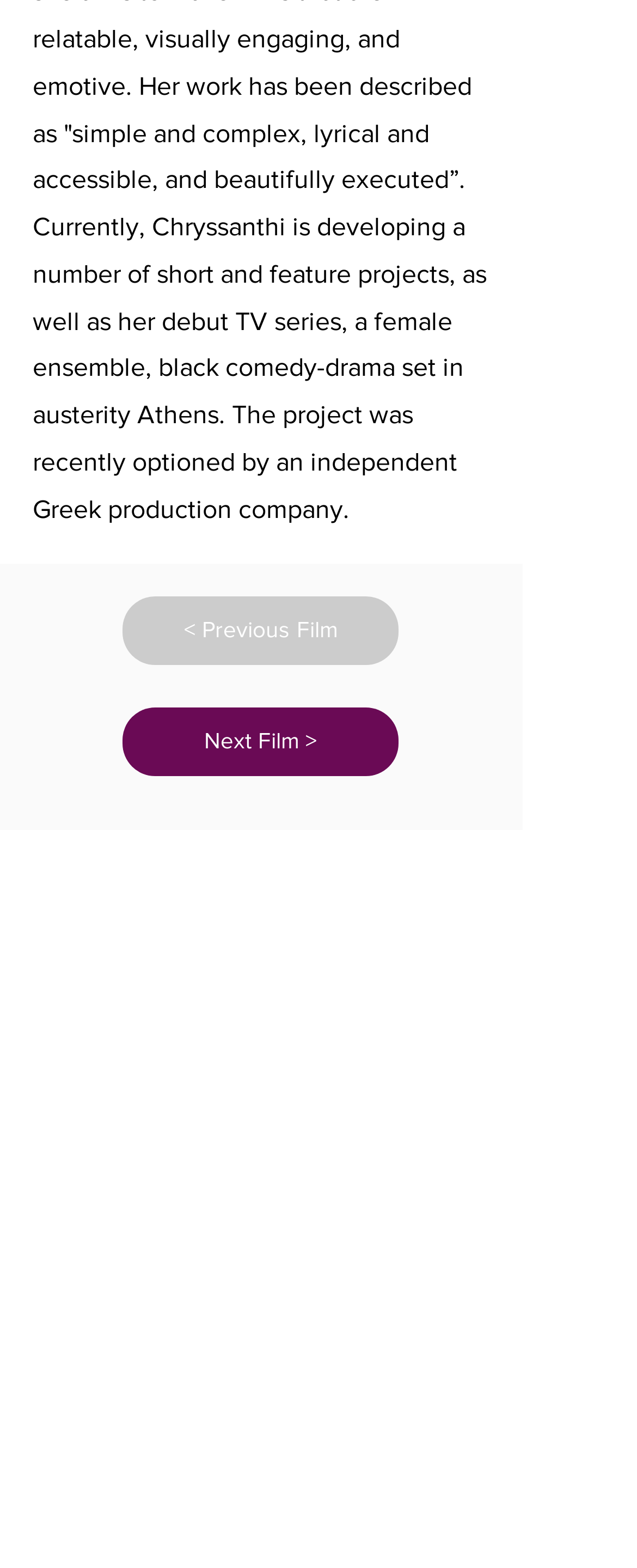From the image, can you give a detailed response to the question below:
What is the logo image filename?

I found the image element with the description 'NCFF new logo yellow.png' at coordinates [0.356, 0.538, 0.49, 0.609], which indicates that it is the logo image filename.